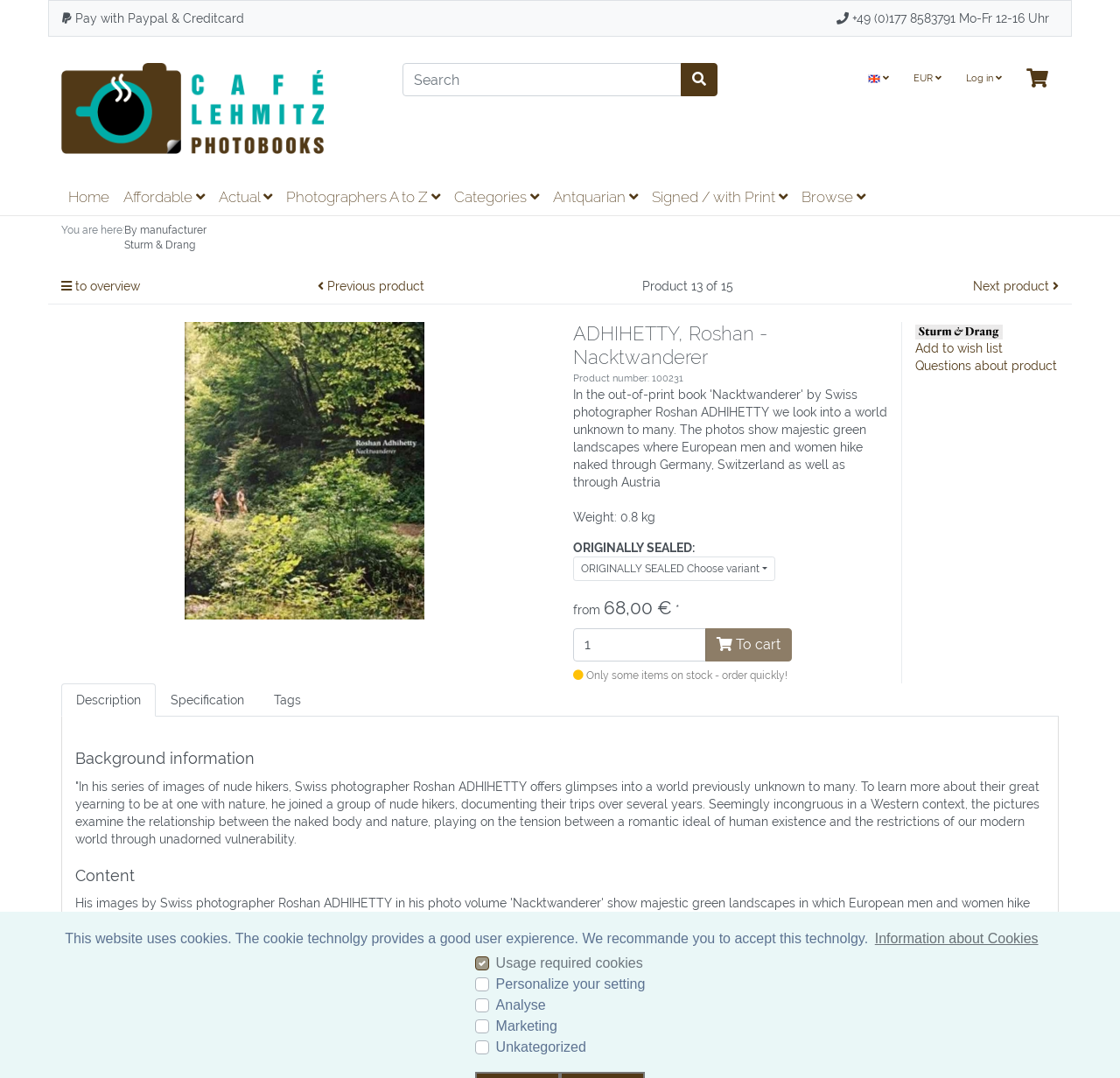Please identify the bounding box coordinates of the region to click in order to complete the task: "View photographer's information". The coordinates must be four float numbers between 0 and 1, specified as [left, top, right, bottom].

[0.067, 0.875, 0.378, 0.892]